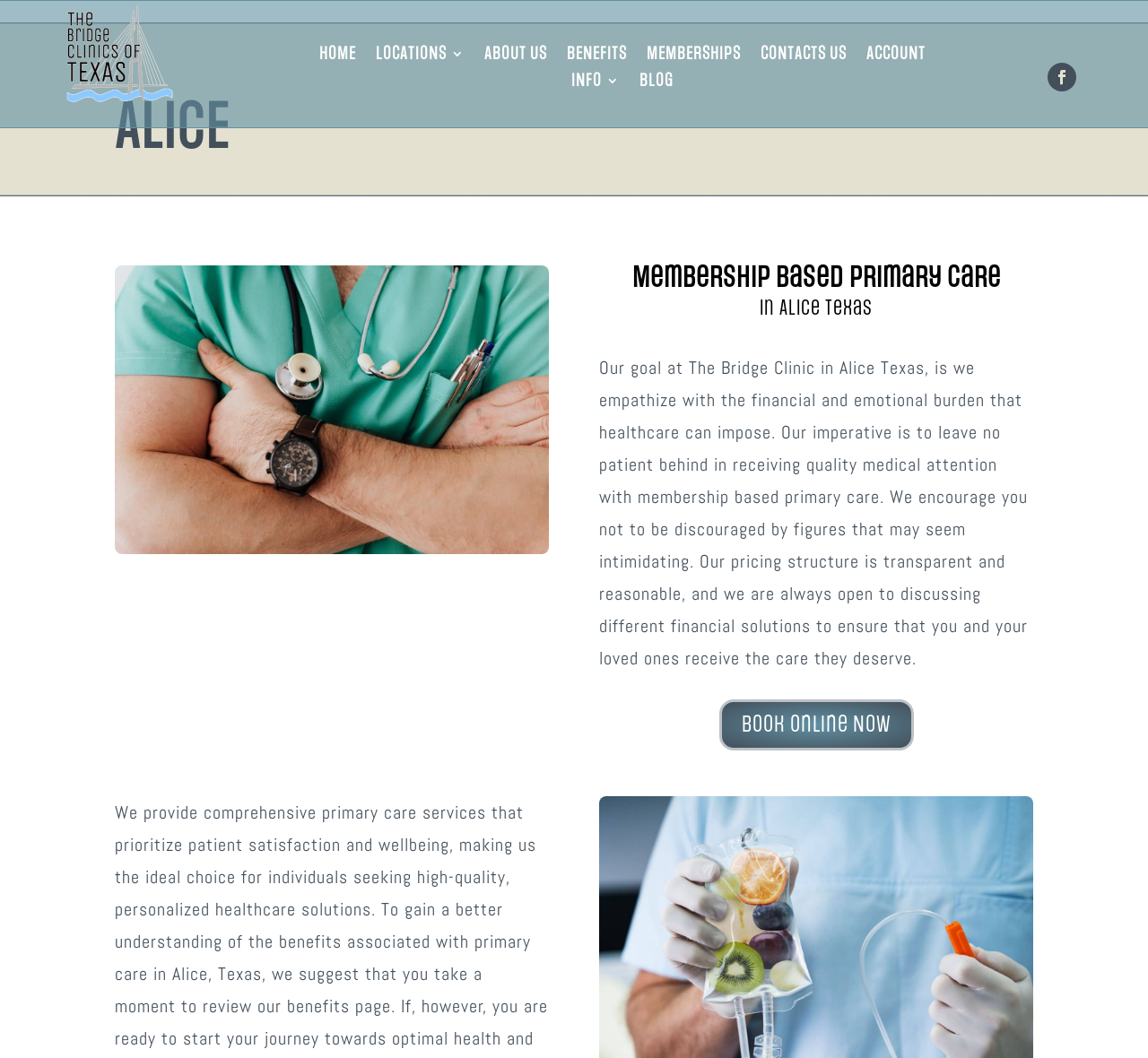Determine the bounding box coordinates of the clickable element to achieve the following action: 'Read the blog'. Provide the coordinates as four float values between 0 and 1, formatted as [left, top, right, bottom].

[0.557, 0.07, 0.586, 0.089]